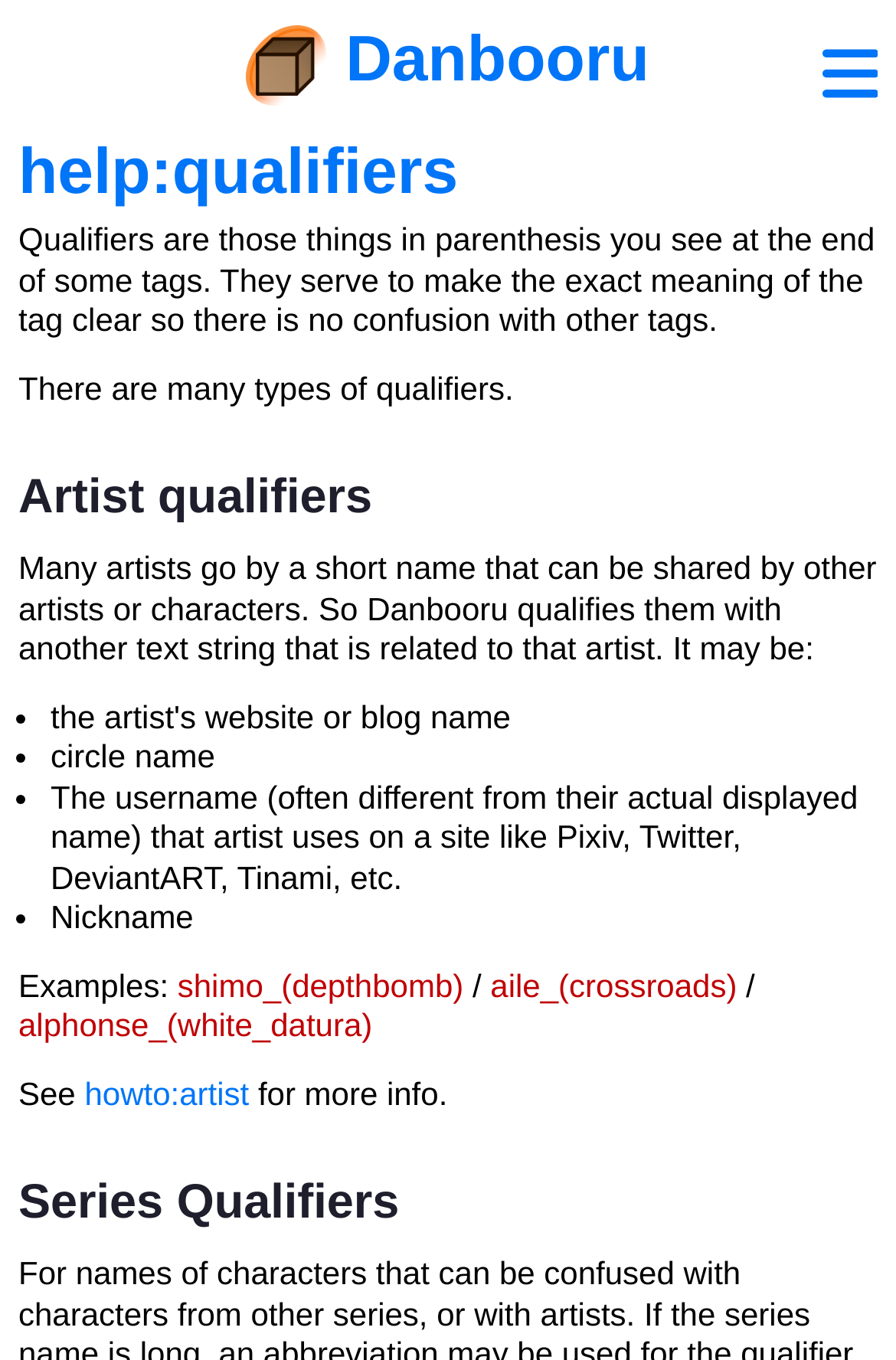Based on the image, give a detailed response to the question: What is an example of an artist qualifier?

The webpage provides an example of an artist qualifier, which is 'shimo_(depthbomb)'. This is a qualified name that distinguishes the artist 'shimo' from others.